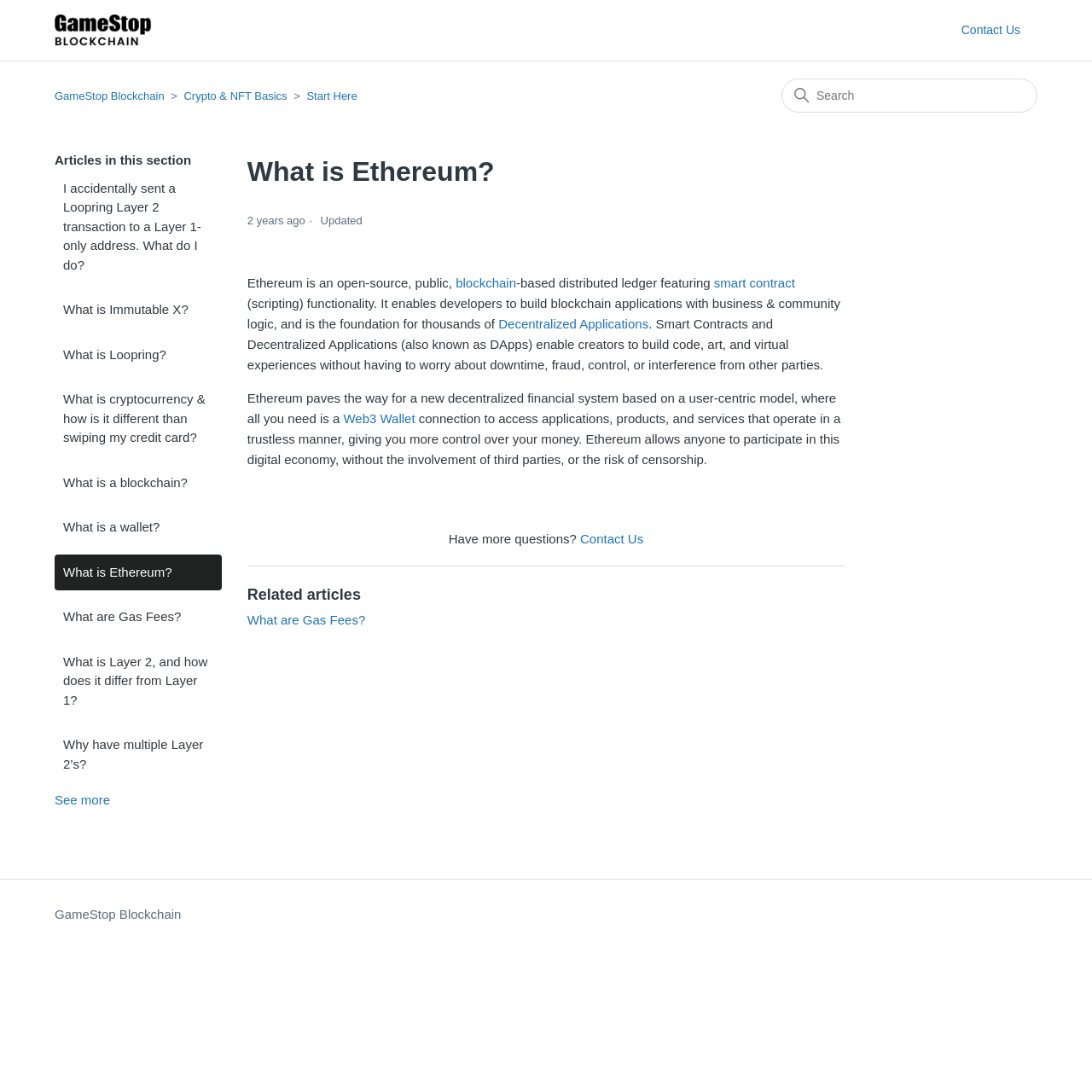Please provide the bounding box coordinates for the element that needs to be clicked to perform the following instruction: "Click on the 'GameStop Blockchain' link". The coordinates should be given as four float numbers between 0 and 1, i.e., [left, top, right, bottom].

[0.05, 0.082, 0.153, 0.094]